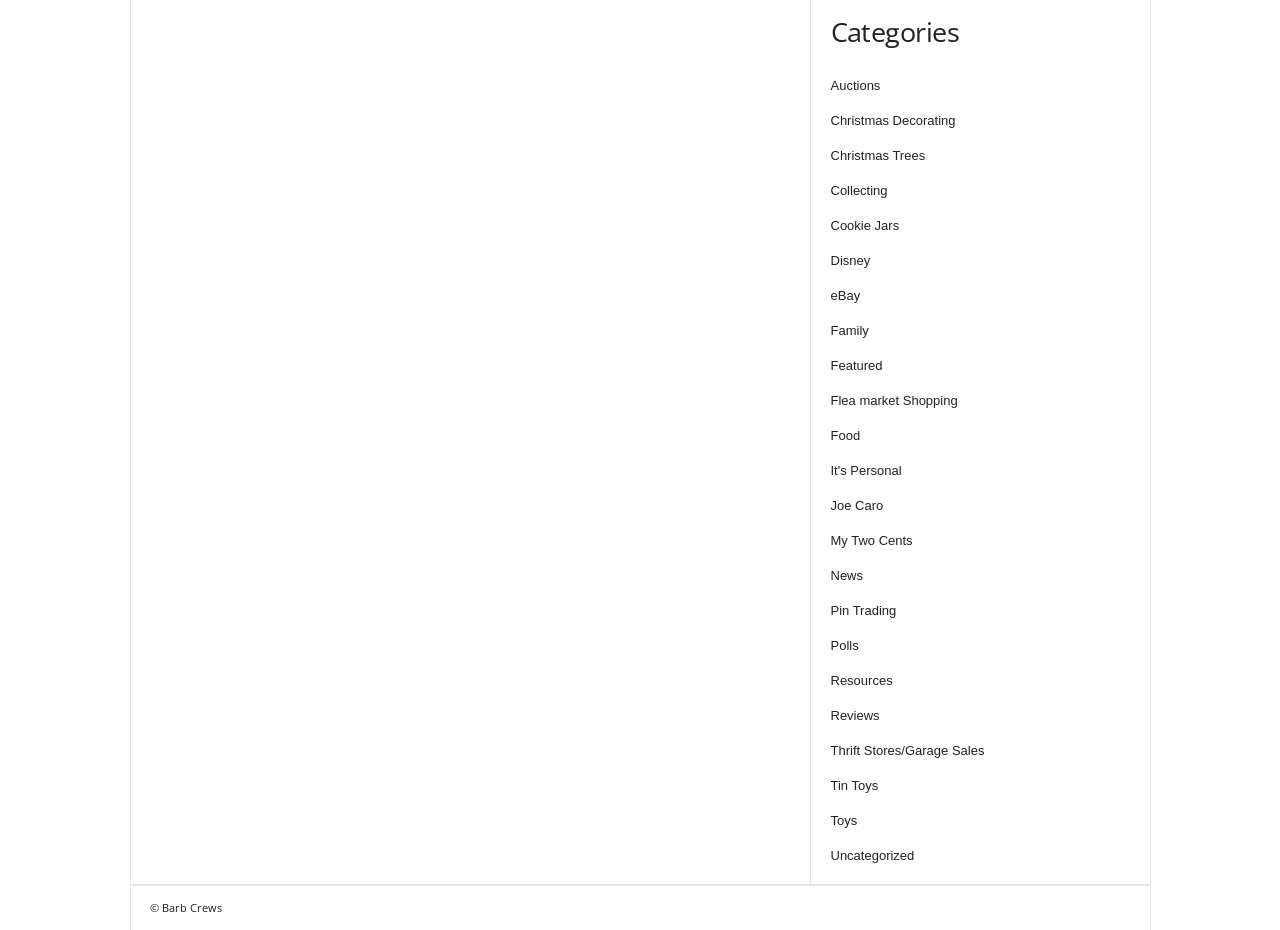Find the bounding box coordinates for the area that must be clicked to perform this action: "View information about the United States".

None